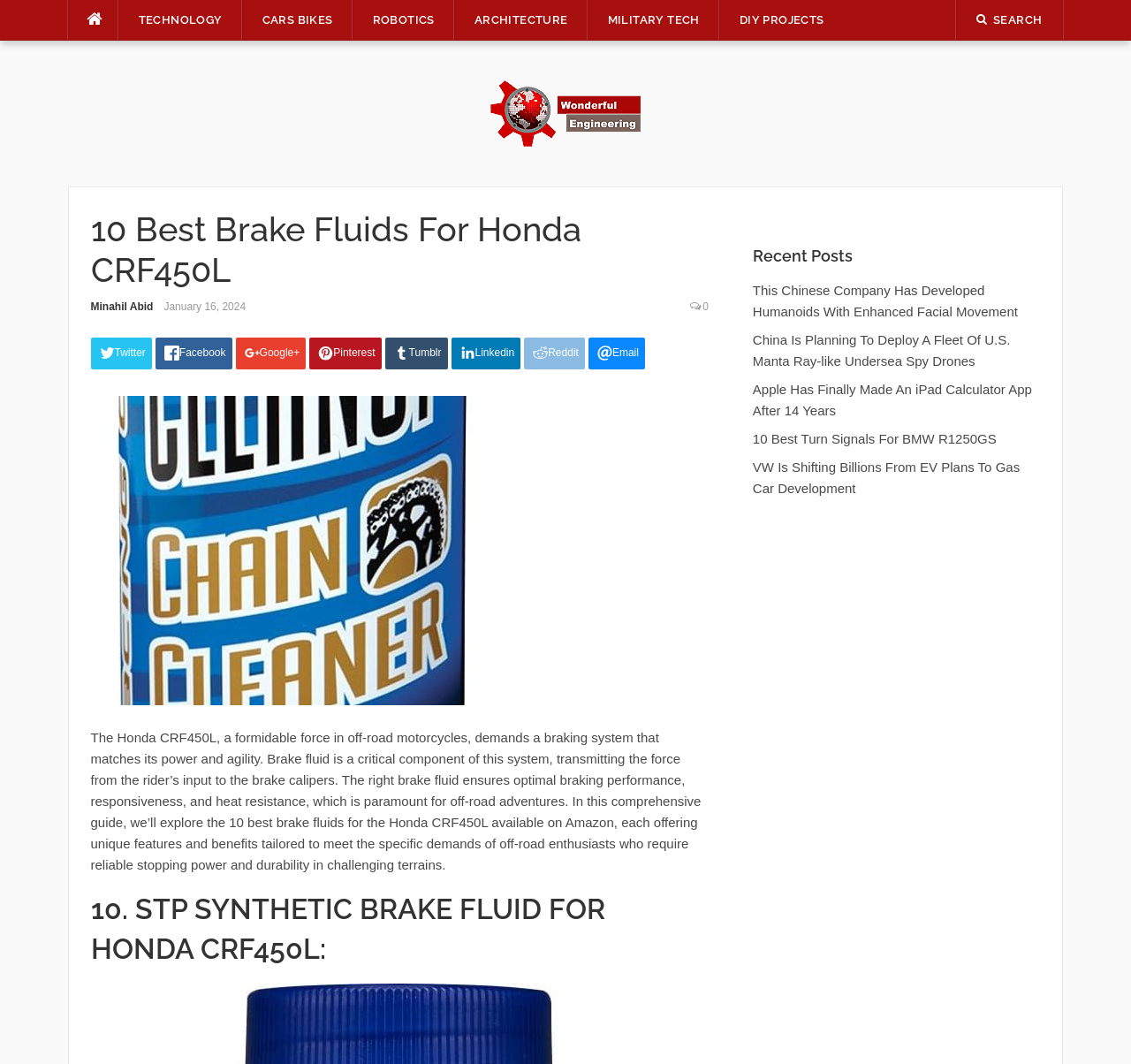Find the bounding box coordinates for the area that must be clicked to perform this action: "Check out Recent Posts".

[0.665, 0.23, 0.919, 0.251]